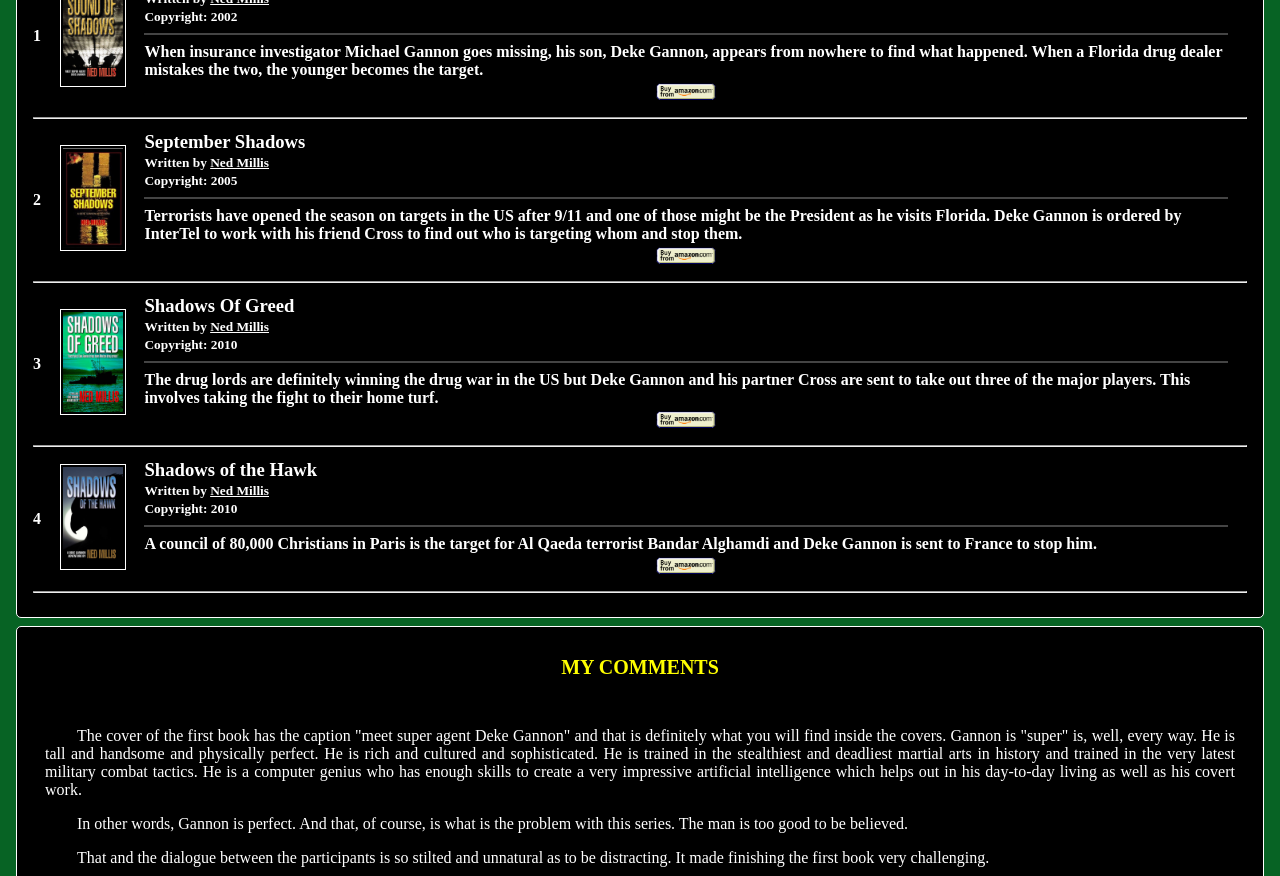What is Deke Gannon's profession?
Answer briefly with a single word or phrase based on the image.

Super agent